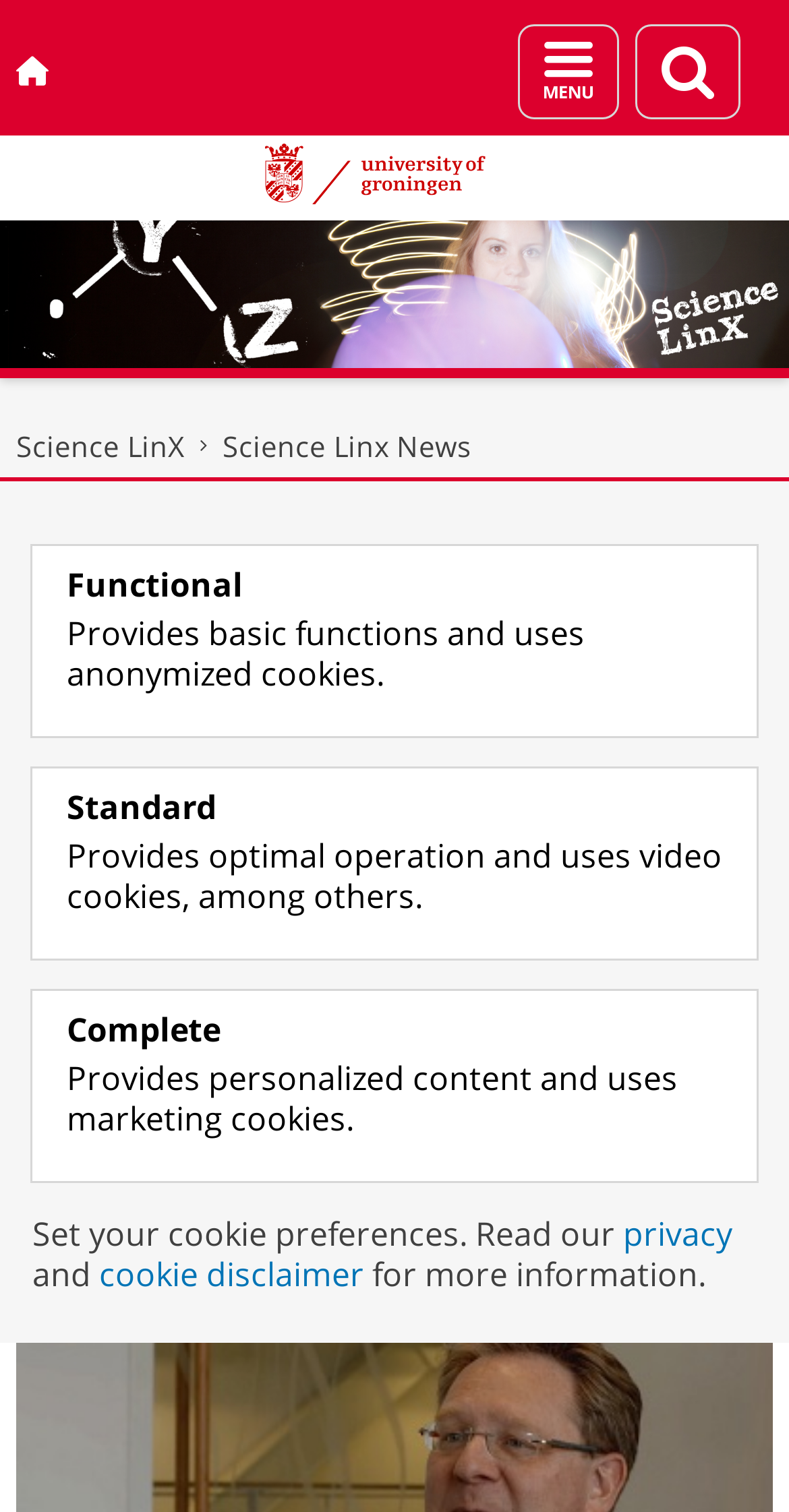Please find the main title text of this webpage.

Oscar Kuipers in documentary on synthetic biology